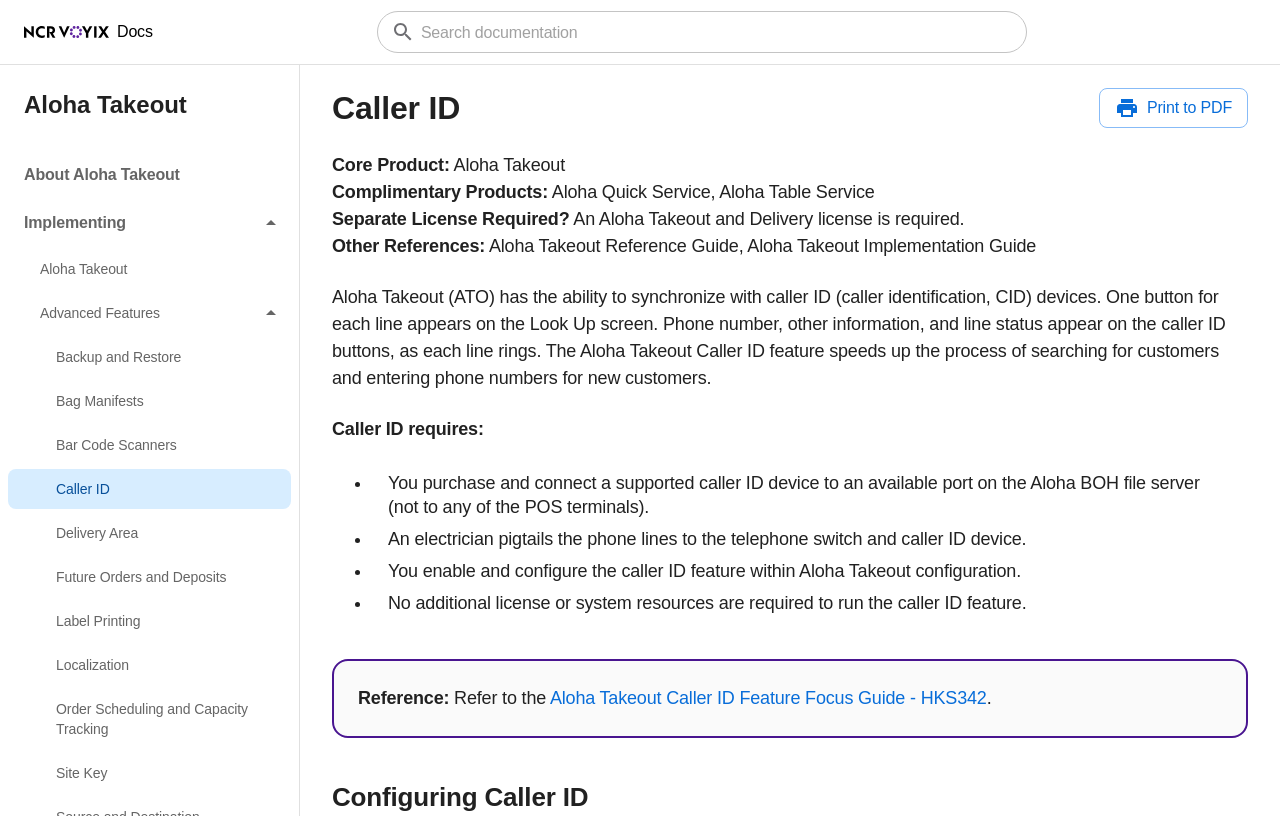How many lines appear on the Look Up screen?
Please use the image to provide an in-depth answer to the question.

According to the text, 'One button for each line appears on the Look Up screen', which means that the number of lines that appear on the Look Up screen is equal to the number of lines, and each line has a button.